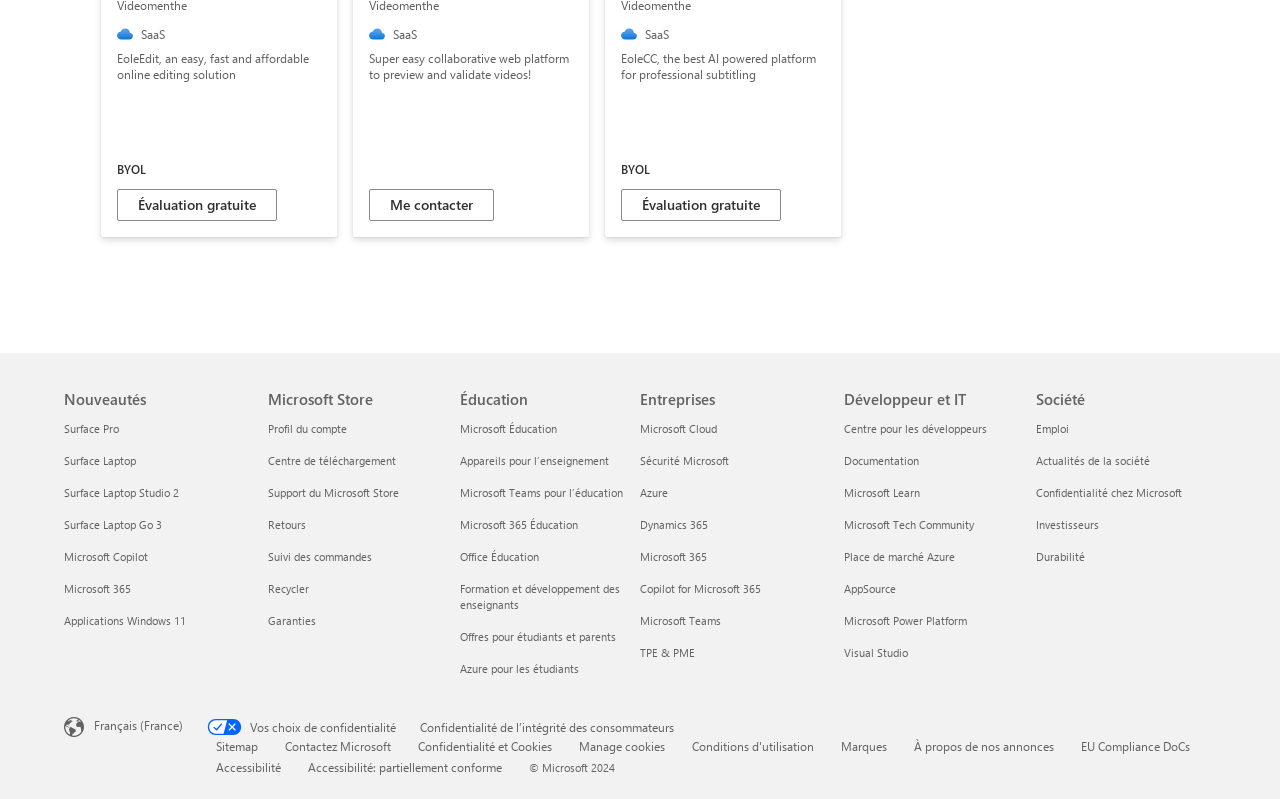Identify the bounding box coordinates of the specific part of the webpage to click to complete this instruction: "Click the 'Évaluation gratuite' button".

[0.091, 0.237, 0.216, 0.277]